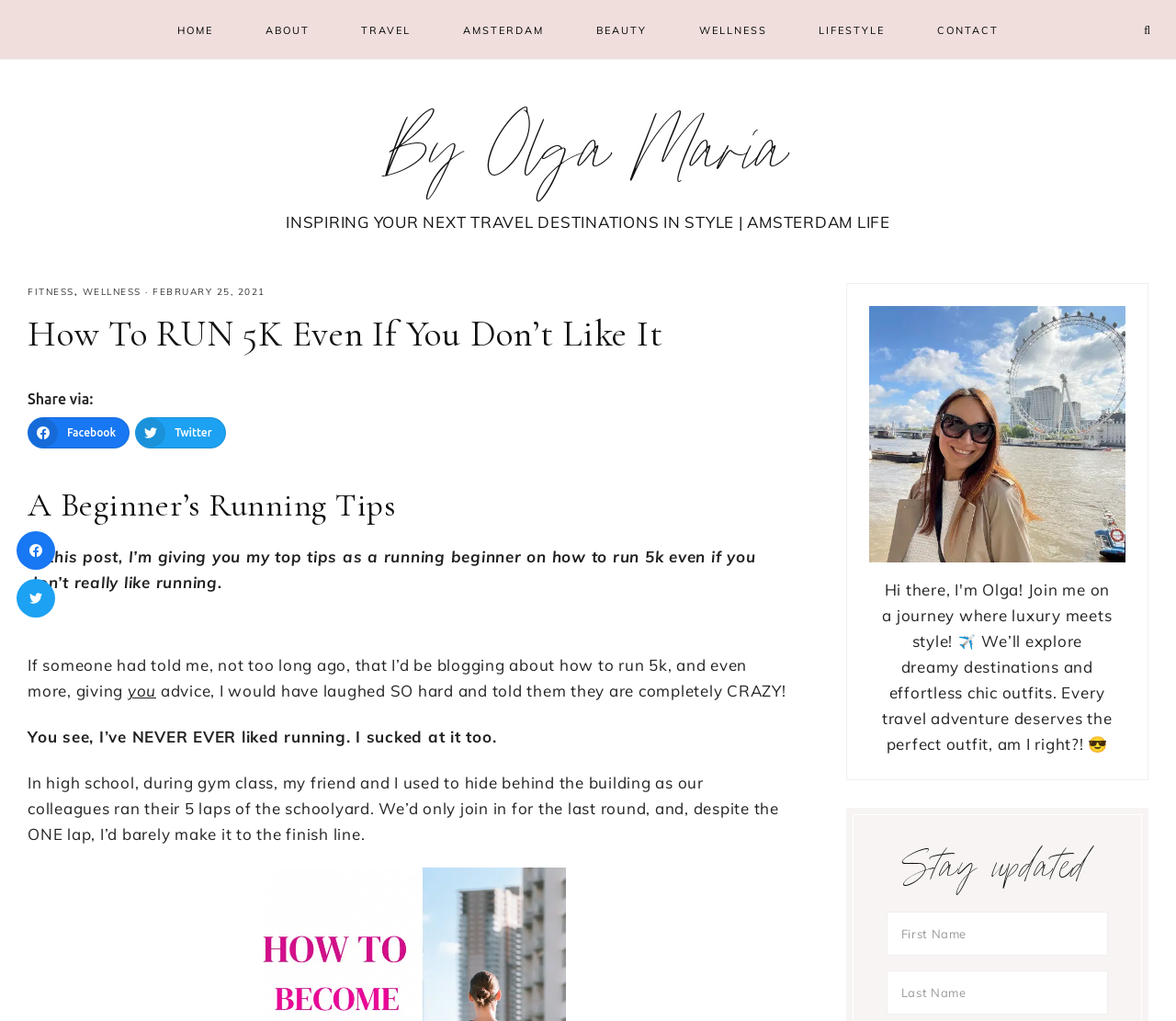Look at the image and answer the question in detail:
What is the author's name?

The author's name is mentioned in the link 'By Olga Maria' which is located at the top of the webpage, below the navigation menu.